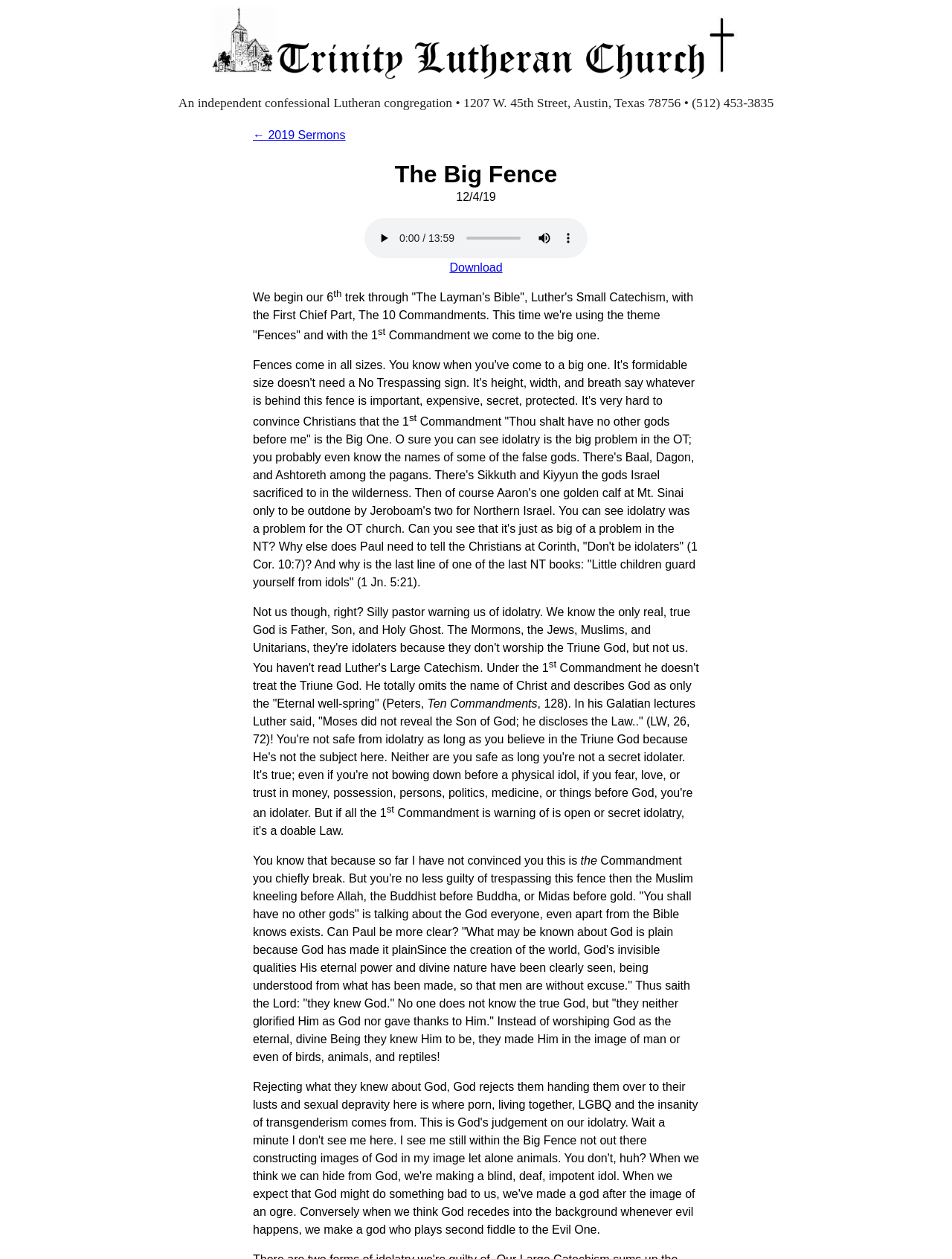What is the phone number of Trinity Lutheran Church?
Please look at the screenshot and answer using one word or phrase.

(512) 453-3835